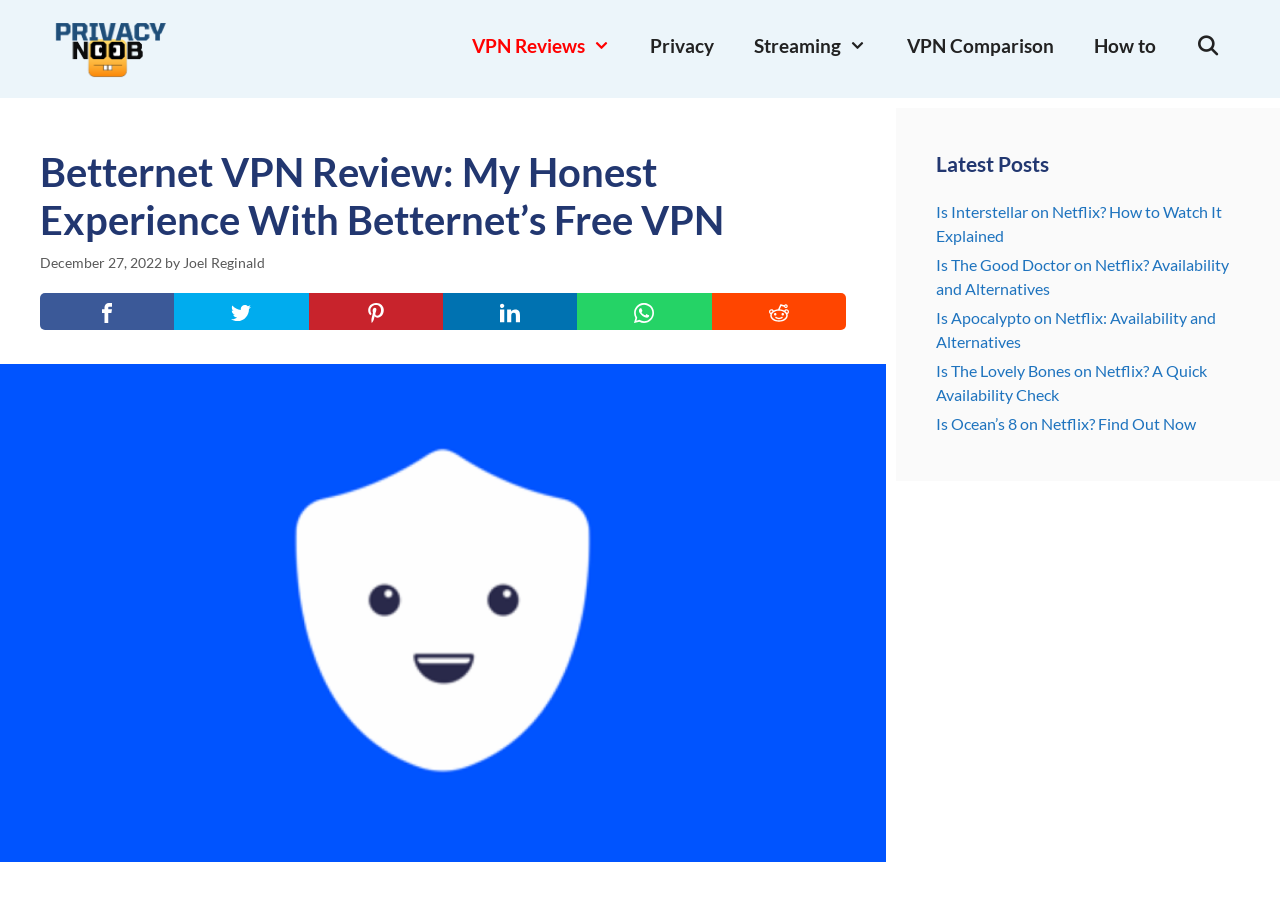Highlight the bounding box coordinates of the element you need to click to perform the following instruction: "Click the 'VPN Reviews' link."

[0.353, 0.024, 0.492, 0.078]